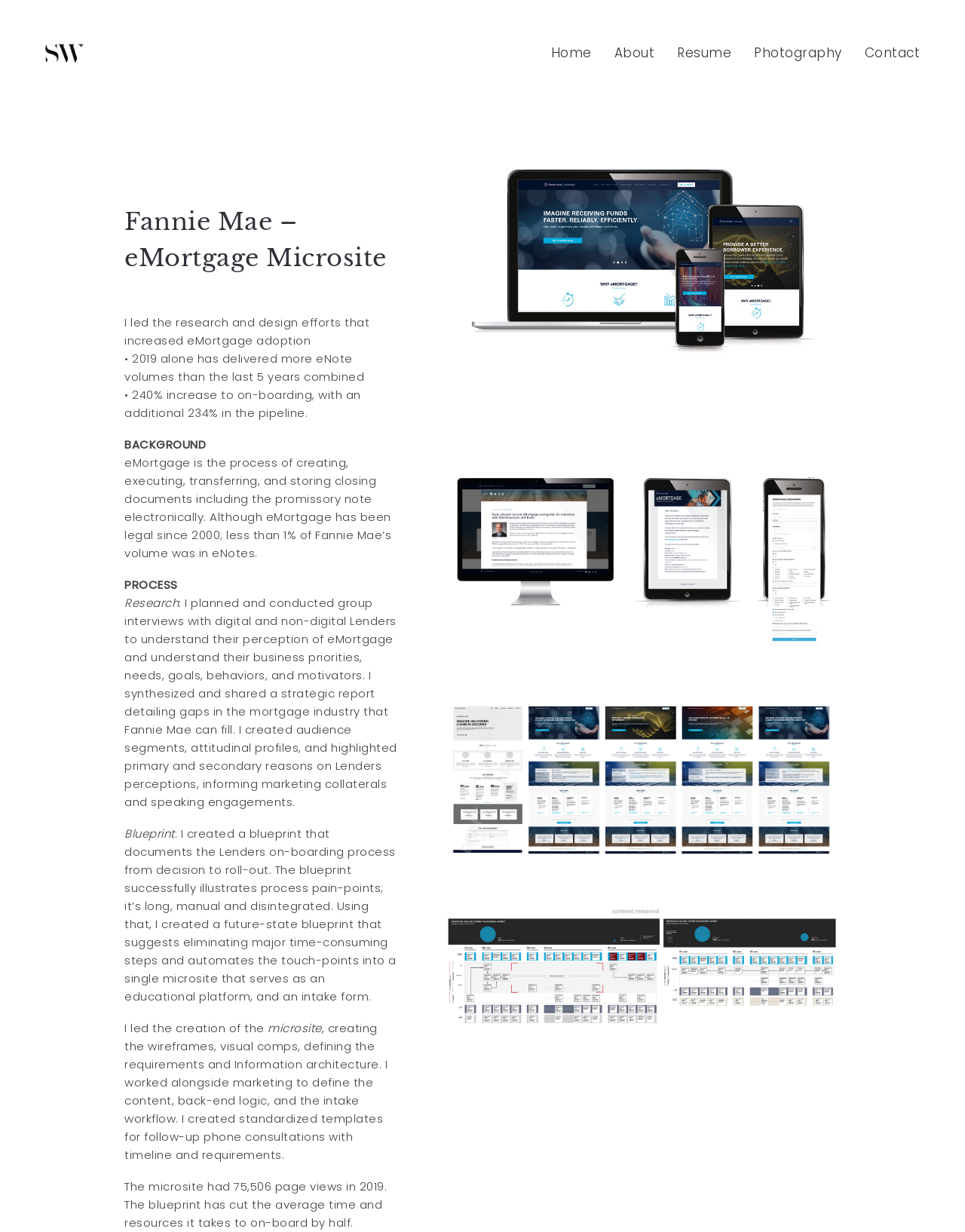How many page views did the microsite have in 2019?
Please give a detailed and thorough answer to the question, covering all relevant points.

I found the answer by reading the text 'The microsite had 75,506 page views in 2019.' which mentions the number of page views.